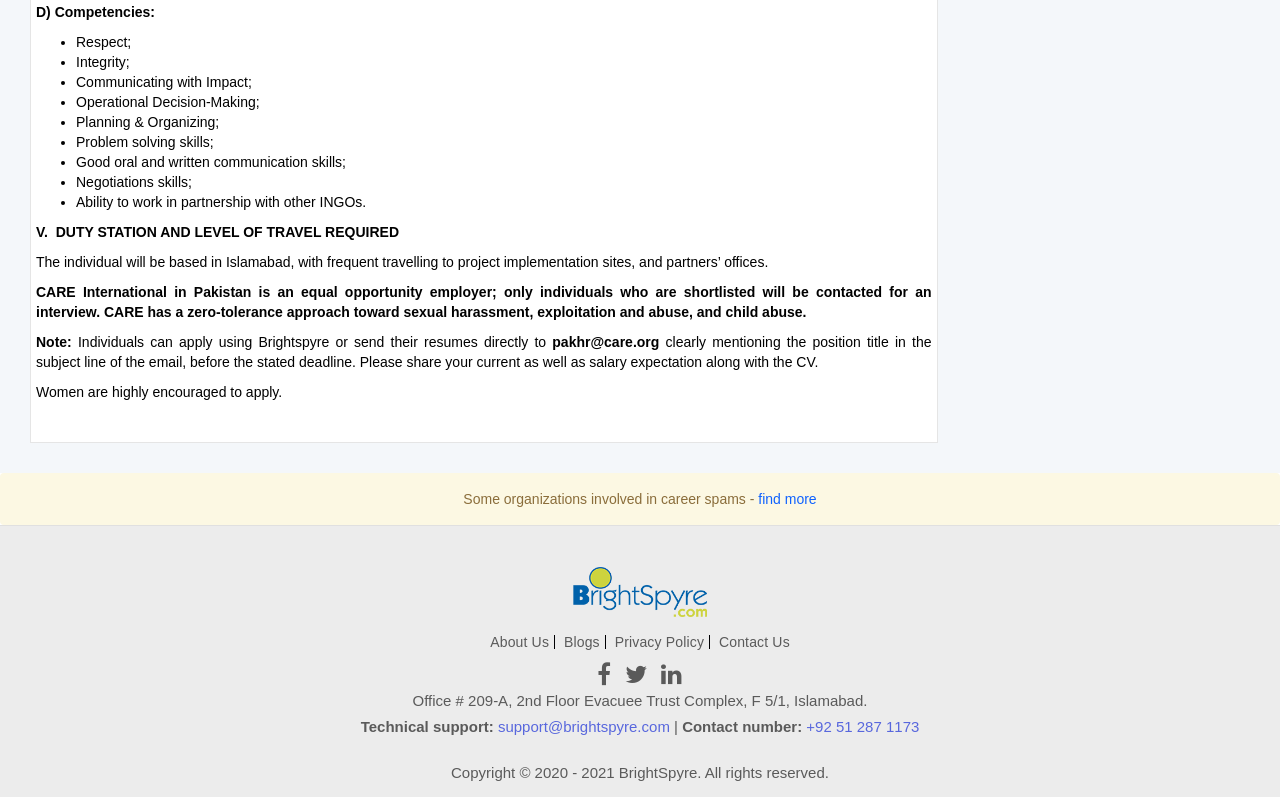Locate the bounding box coordinates of the clickable part needed for the task: "Click on the 'find more' link".

[0.592, 0.616, 0.638, 0.636]